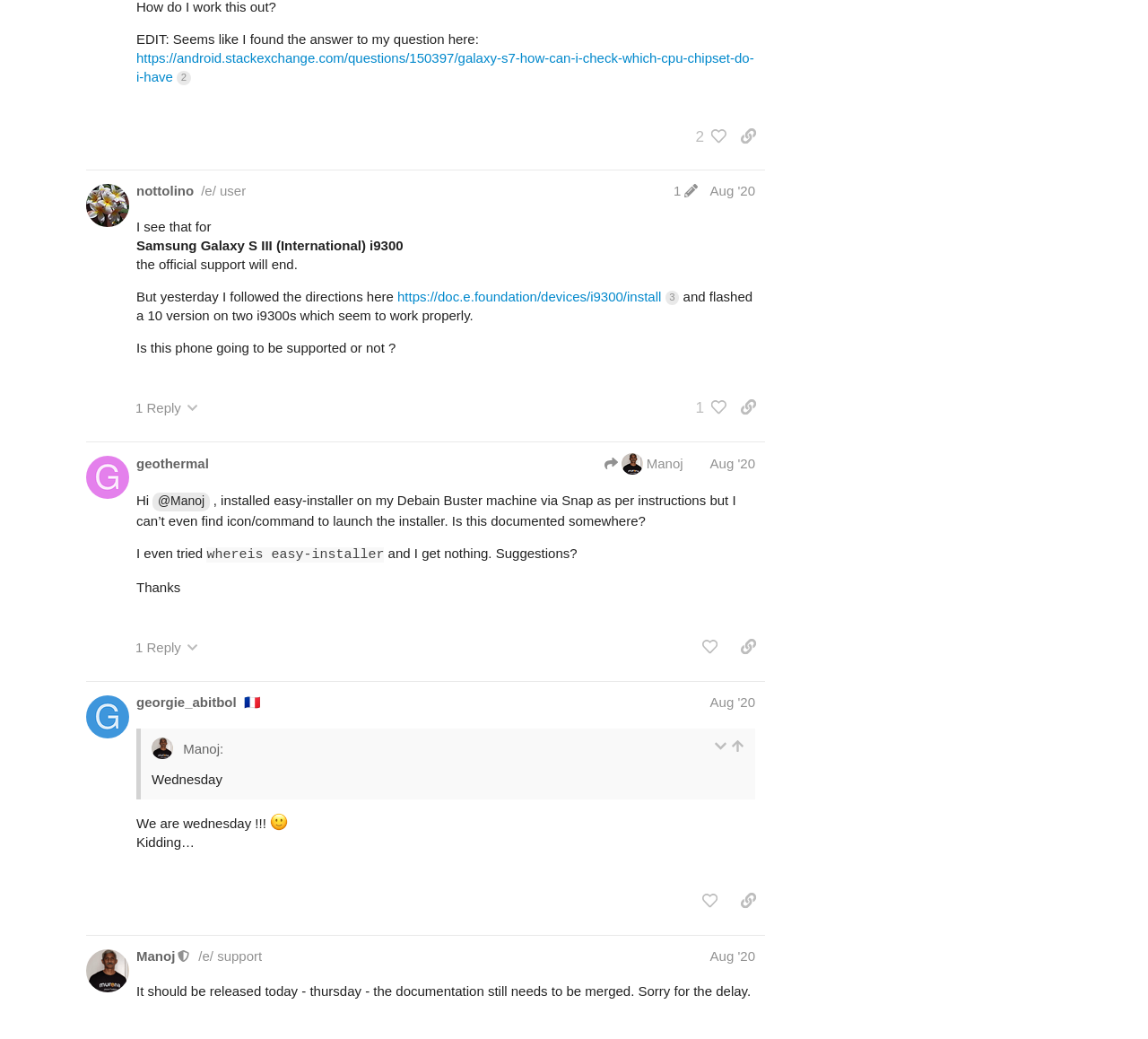Look at the image and write a detailed answer to the question: 
How many replies does the last post have?

I found the answer by looking at the last post, which has a button that says 'This post has 1 reply'.